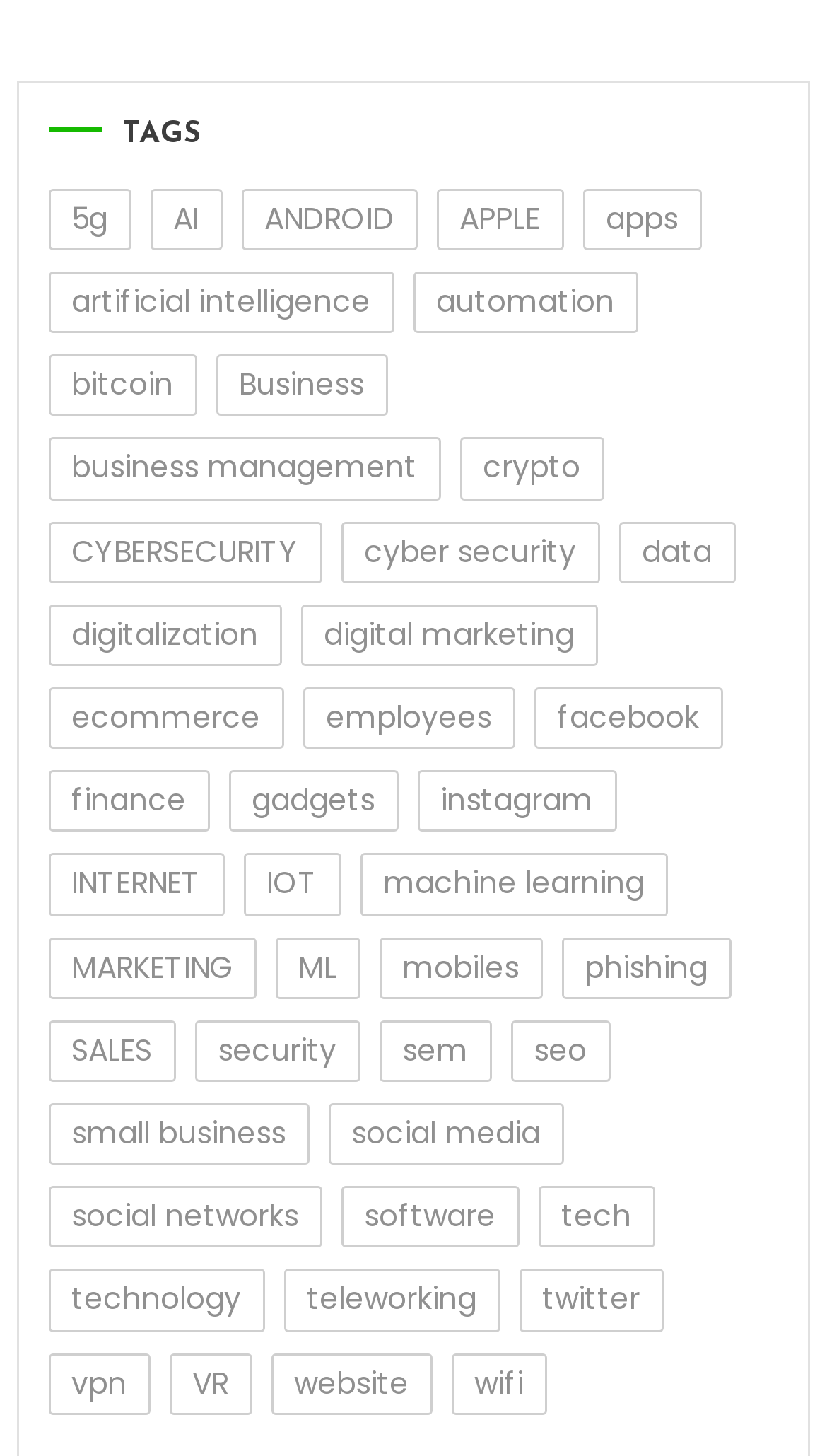Locate the bounding box coordinates of the area to click to fulfill this instruction: "Click on the '5g' tag". The bounding box should be presented as four float numbers between 0 and 1, in the order [left, top, right, bottom].

[0.058, 0.13, 0.158, 0.172]